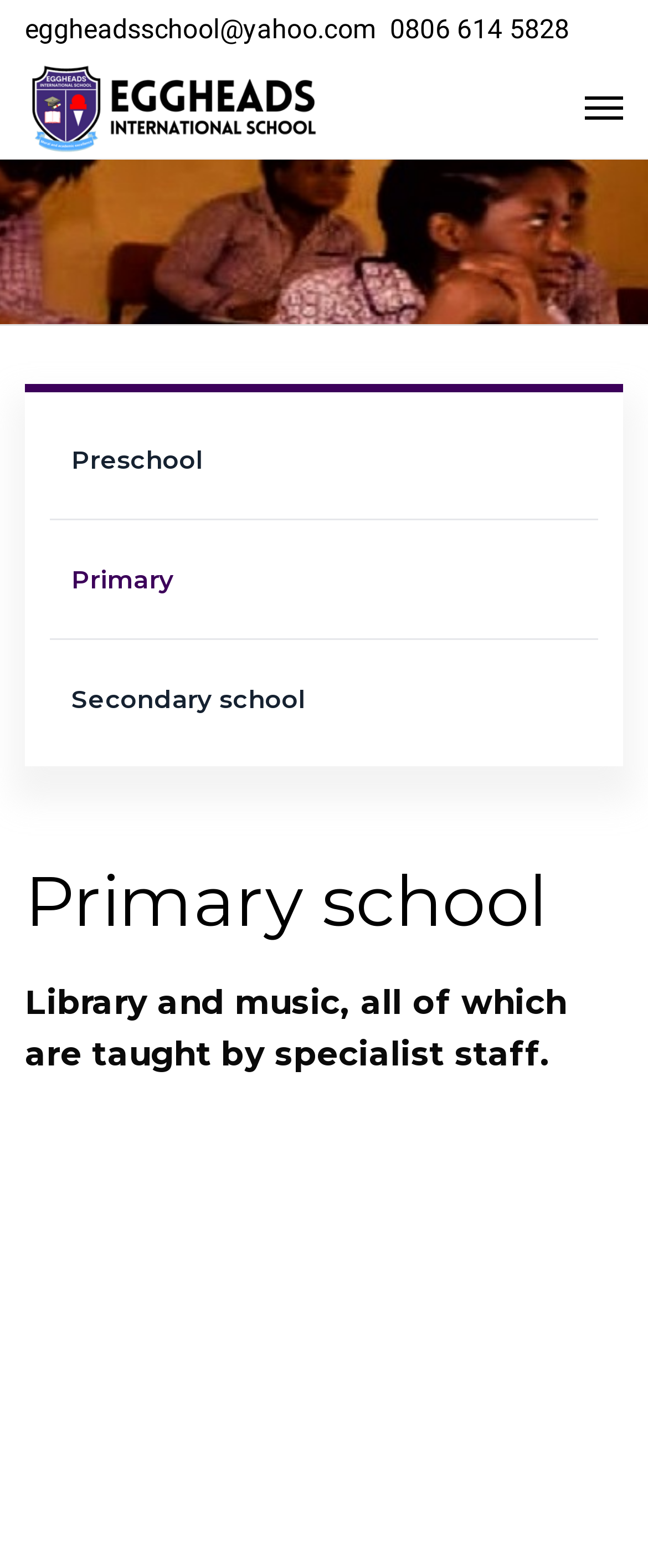Using the webpage screenshot, find the UI element described by Preschool. Provide the bounding box coordinates in the format (top-left x, top-left y, bottom-right x, bottom-right y), ensuring all values are floating point numbers between 0 and 1.

[0.077, 0.256, 0.923, 0.331]